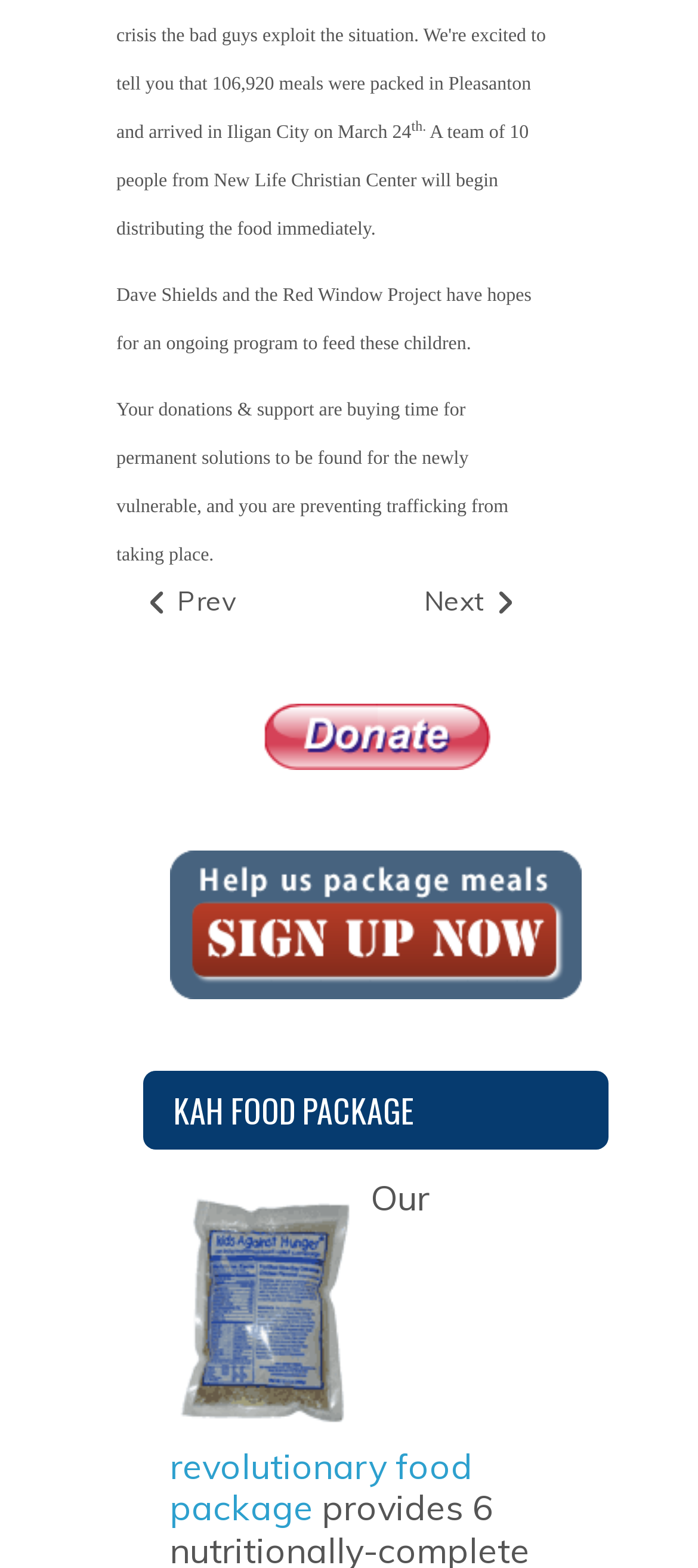Answer briefly with one word or phrase:
What is the text of the link on the right side of the 'DonateButton'?

Next article: 190,080 Meals Shipped to Haiti